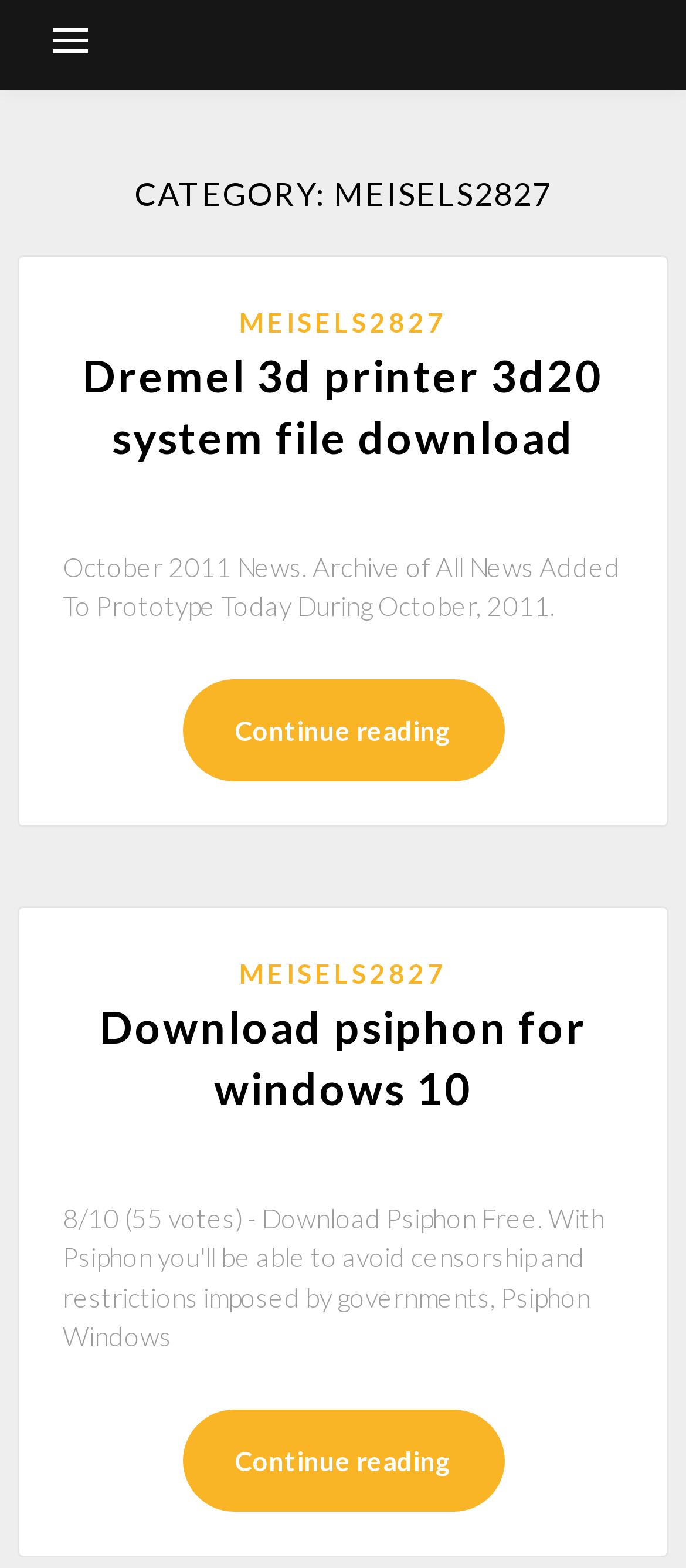Reply to the question with a single word or phrase:
What is the date mentioned on the webpage?

October 2011